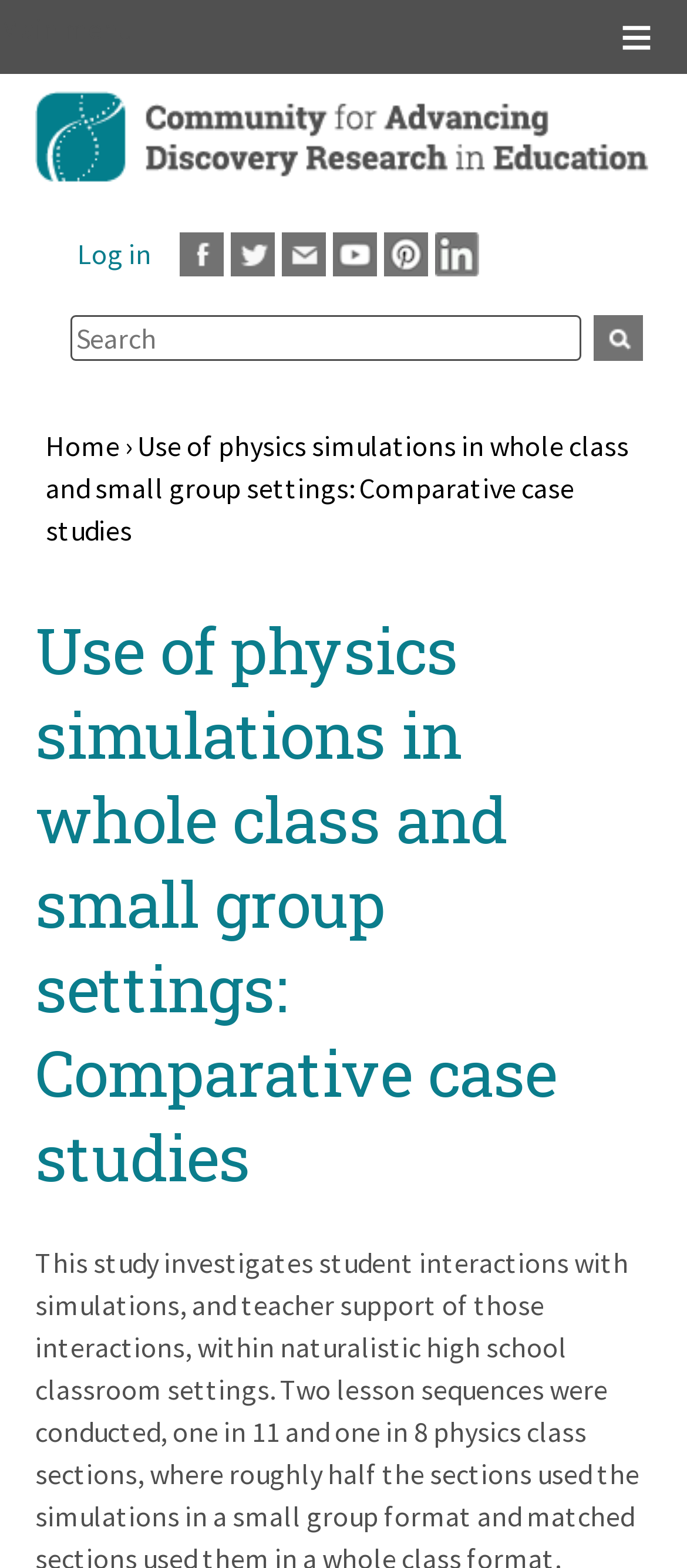What is the navigation menu above the 'Search' textbox?
Look at the image and answer the question using a single word or phrase.

Main menu